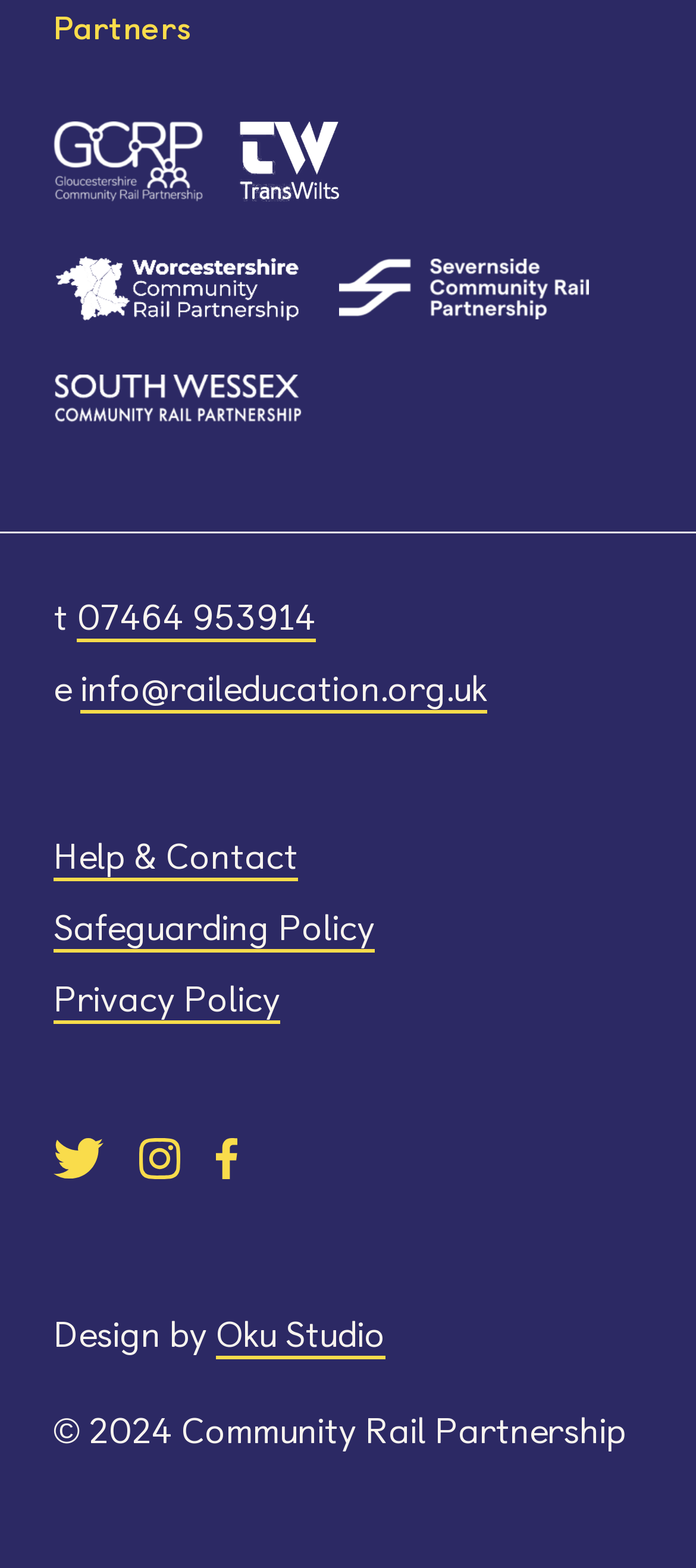Answer succinctly with a single word or phrase:
What is the email address provided on the webpage?

info@raileducation.org.uk